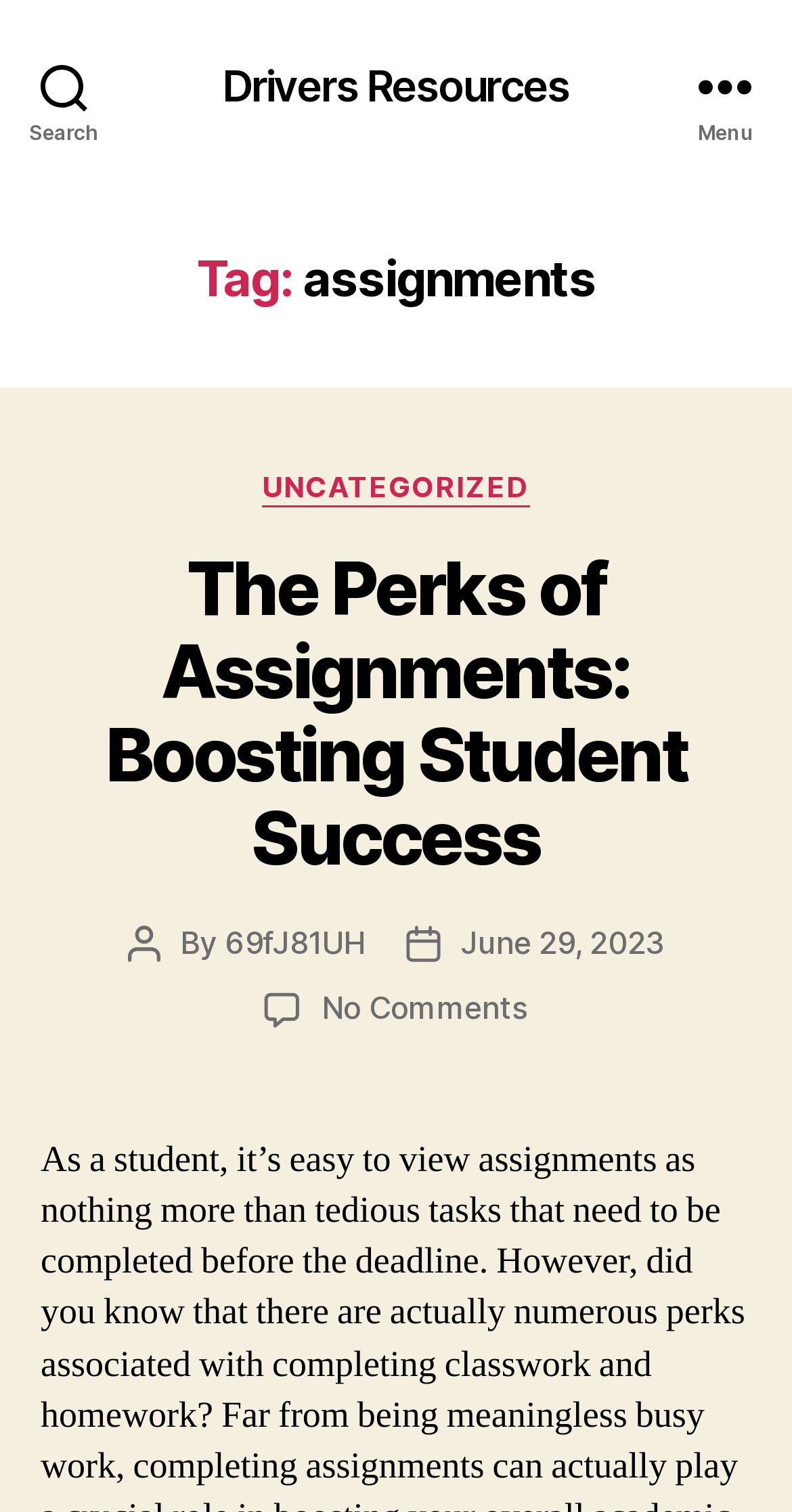Answer the following in one word or a short phrase: 
When was the post published?

June 29, 2023